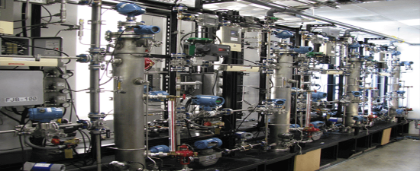What type of environment is the setup in?
Please answer using one word or phrase, based on the screenshot.

Laboratory or industrial